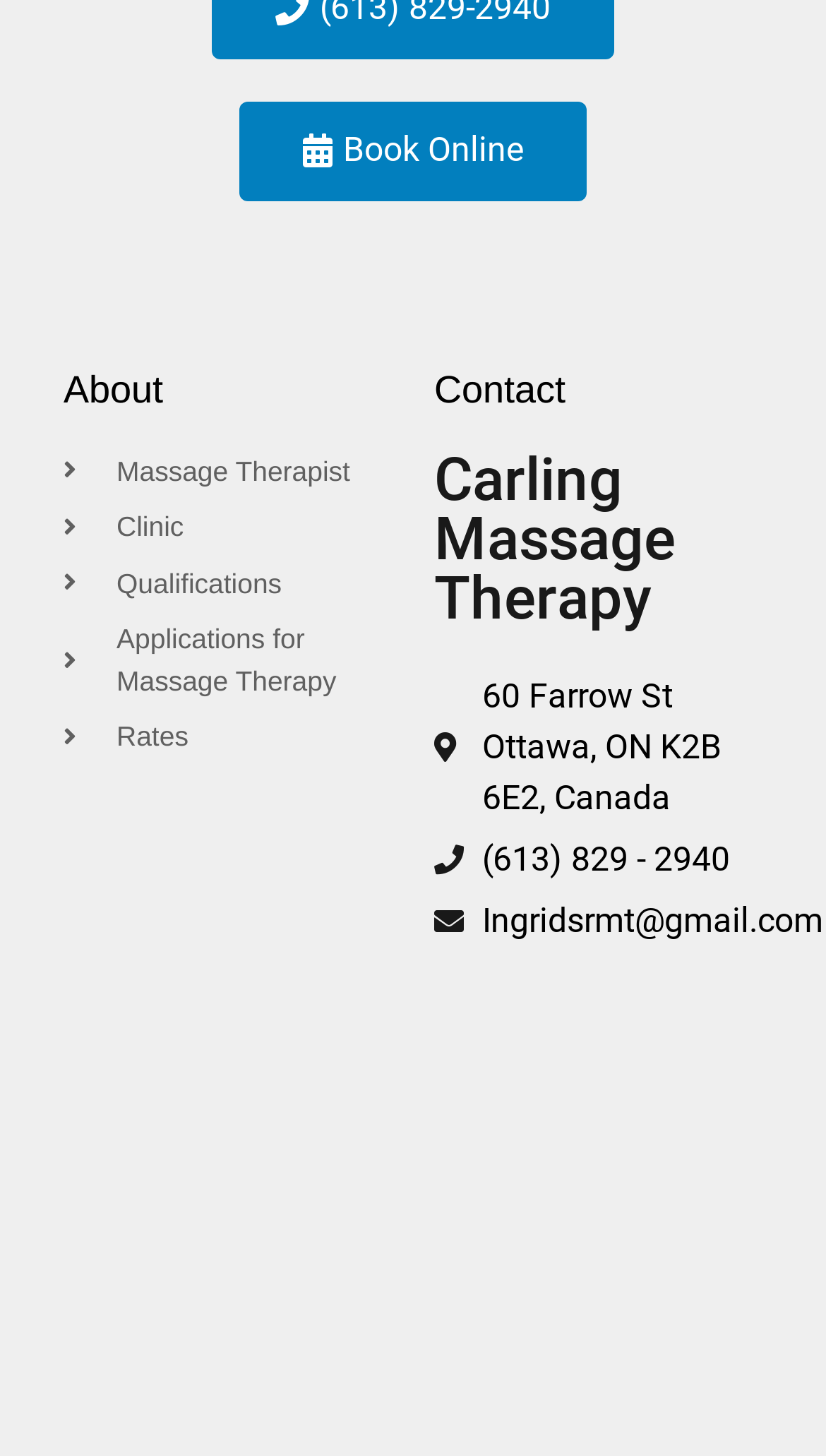Pinpoint the bounding box coordinates of the area that should be clicked to complete the following instruction: "Learn about the massage therapist". The coordinates must be given as four float numbers between 0 and 1, i.e., [left, top, right, bottom].

[0.077, 0.309, 0.474, 0.338]